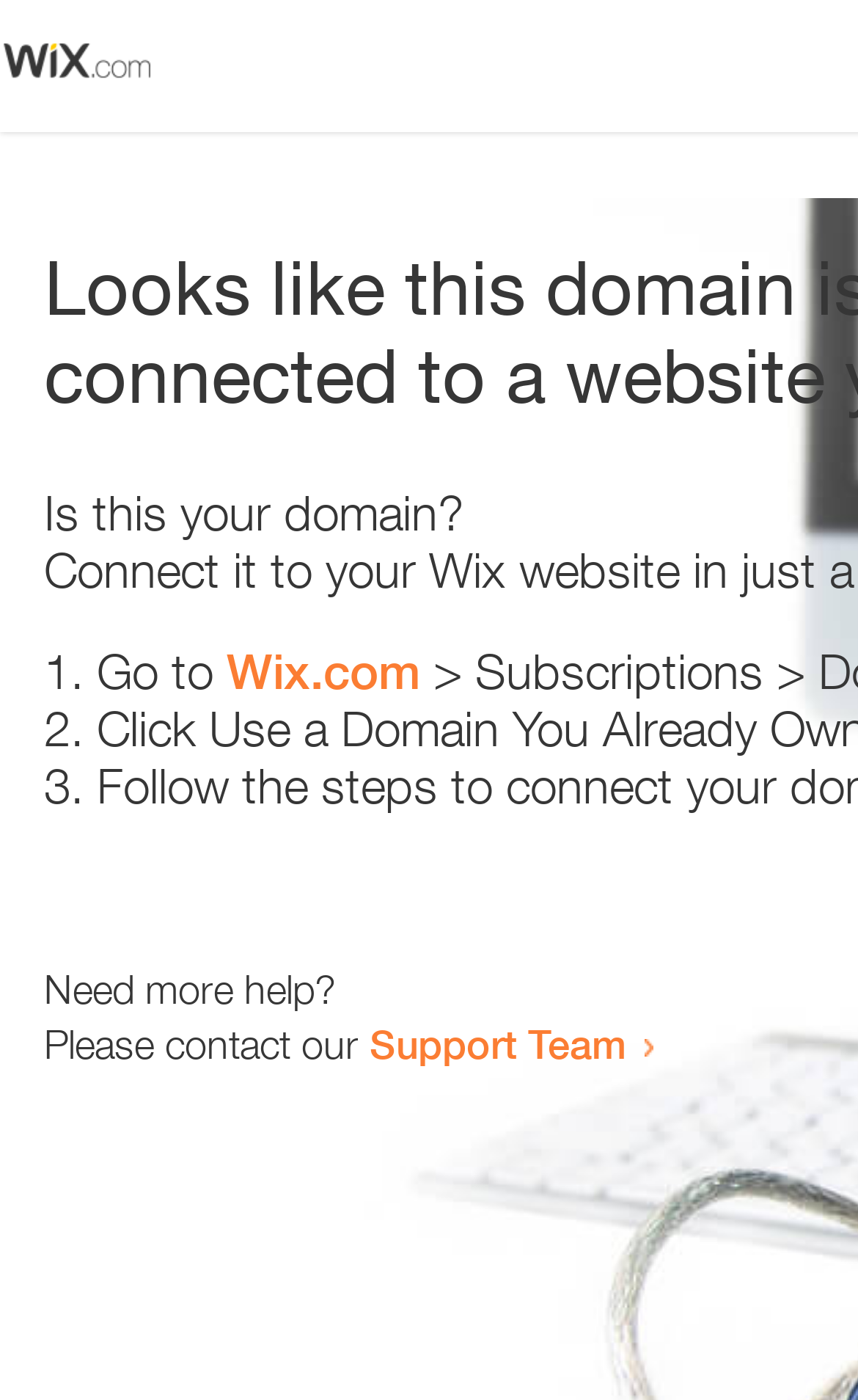Detail the webpage's structure and highlights in your description.

The webpage appears to be an error page, with a small image at the top left corner. Below the image, there is a question "Is this your domain?" in a prominent position. 

To the right of the question, there is a numbered list with three items. The first item starts with "1." and suggests going to "Wix.com". The second item starts with "2." and the third item starts with "3.", but their contents are not specified. 

Below the list, there is a section that offers help. It starts with the question "Need more help?" and provides a contact option, "Please contact our Support Team", which is a clickable link.